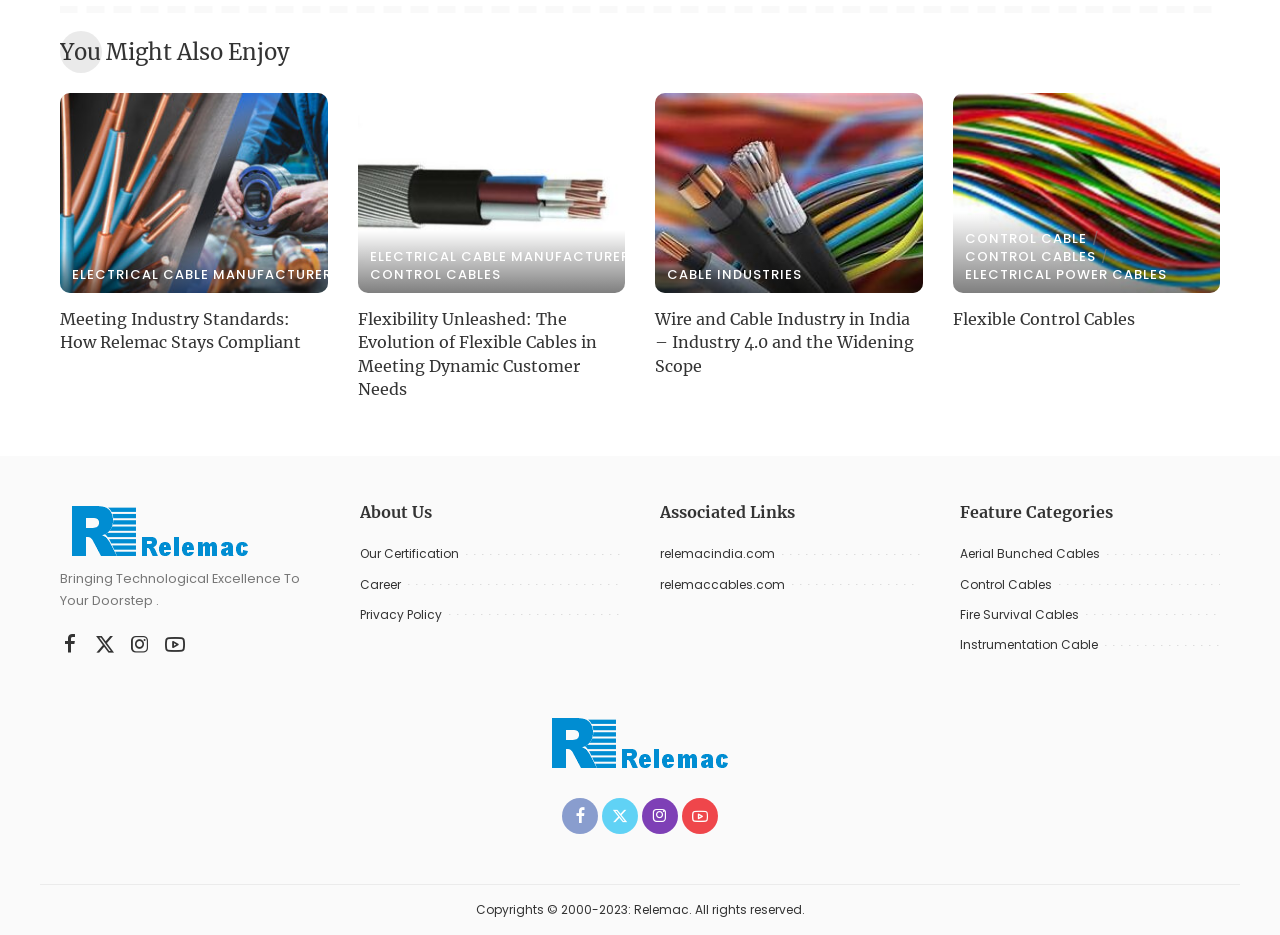Please identify the bounding box coordinates of the clickable area that will fulfill the following instruction: "Click the link to learn about Psilocin and psilocybin". The coordinates should be in the format of four float numbers between 0 and 1, i.e., [left, top, right, bottom].

None